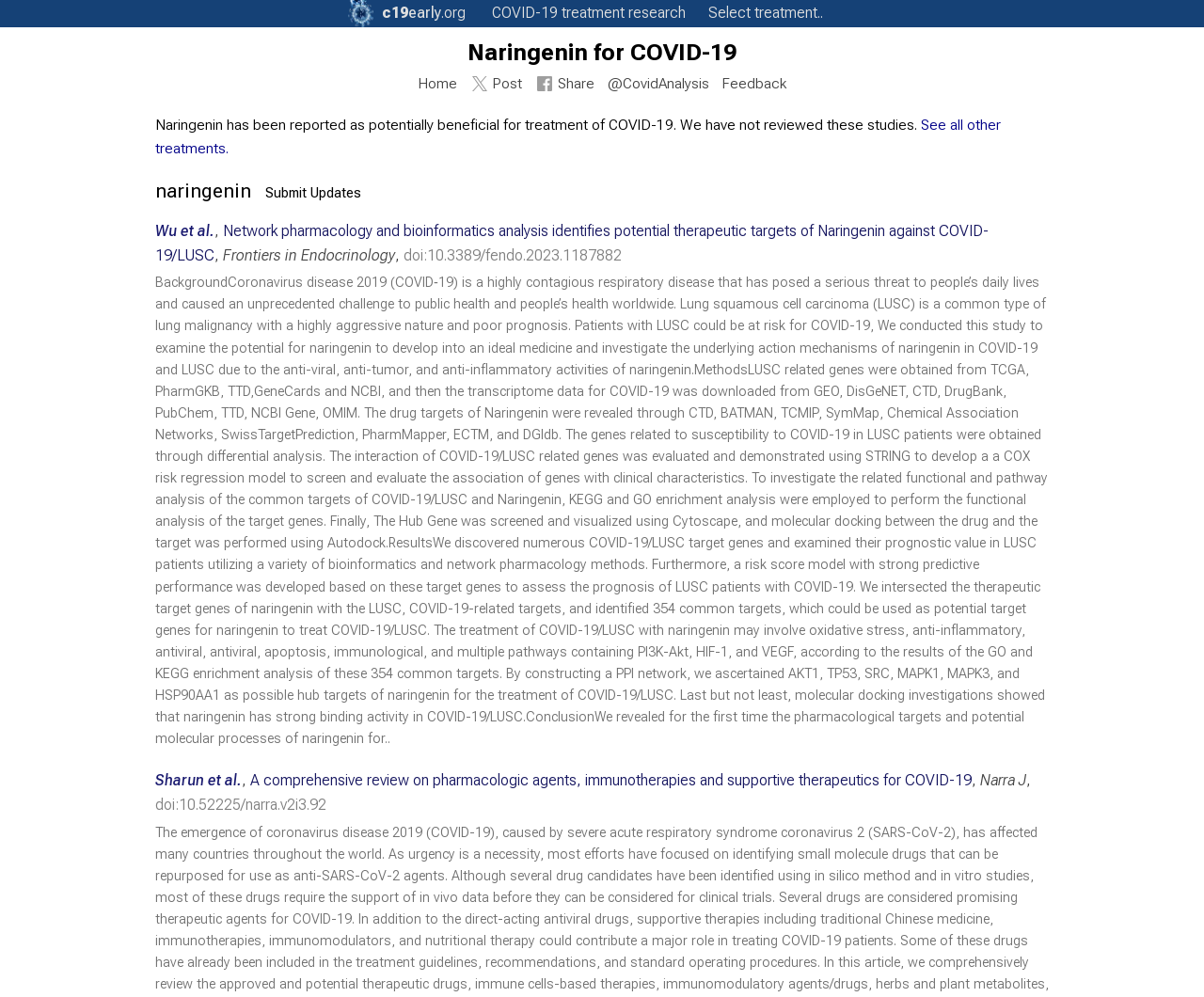What is the name of the disease mentioned?
Can you give a detailed and elaborate answer to the question?

The webpage mentions COVID-19 multiple times, and it is clear that this is the primary disease being discussed. The text also mentions Lung squamous cell carcinoma (LUSC) as a related condition, but COVID-19 is the main focus.